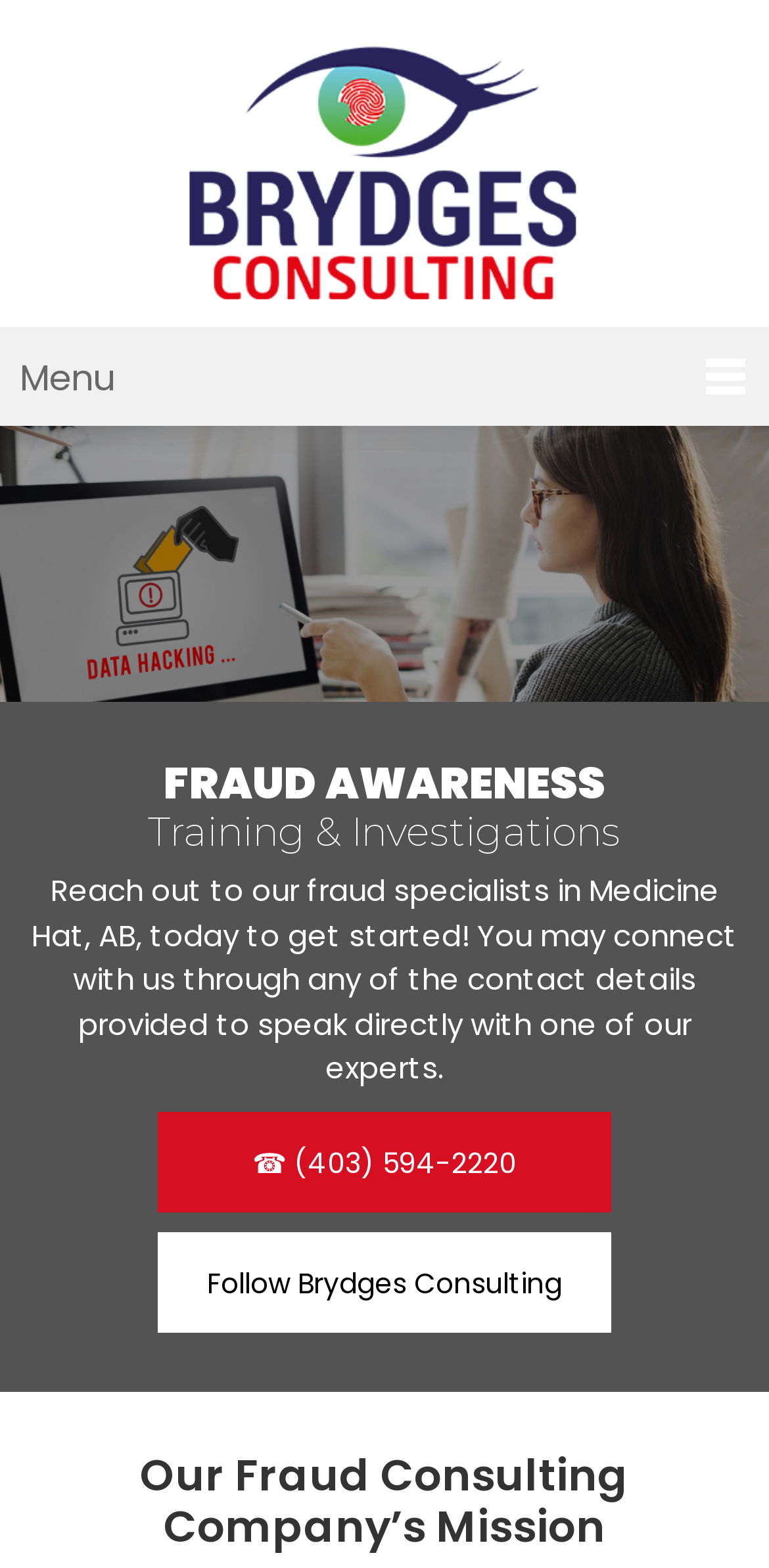Extract the bounding box for the UI element that matches this description: "☎ (403) 594-2220☎ (403) 594-2220".

[0.192, 0.721, 0.808, 0.746]